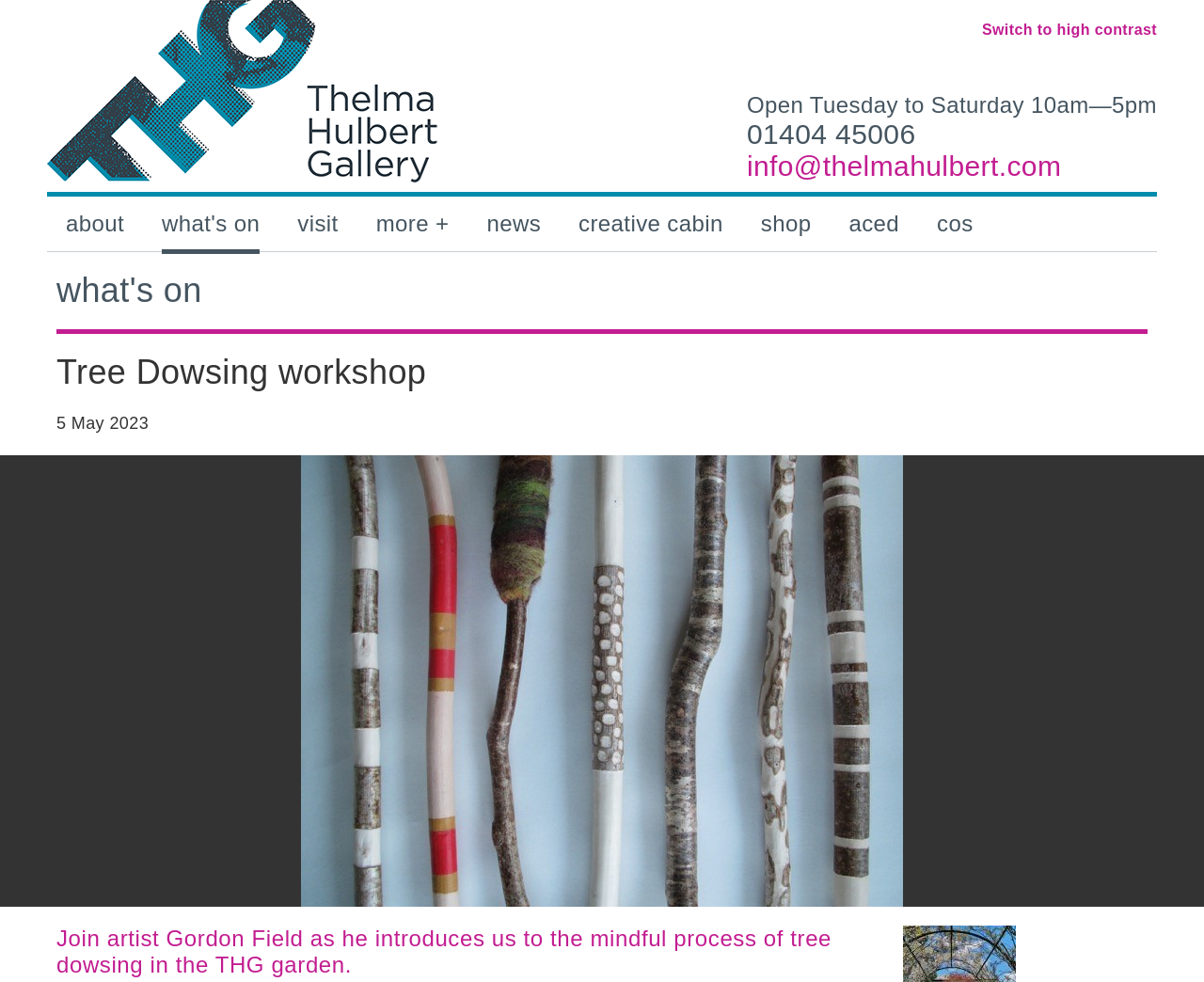Please identify the bounding box coordinates of the element's region that I should click in order to complete the following instruction: "View what's on". The bounding box coordinates consist of four float numbers between 0 and 1, i.e., [left, top, right, bottom].

[0.134, 0.2, 0.216, 0.256]